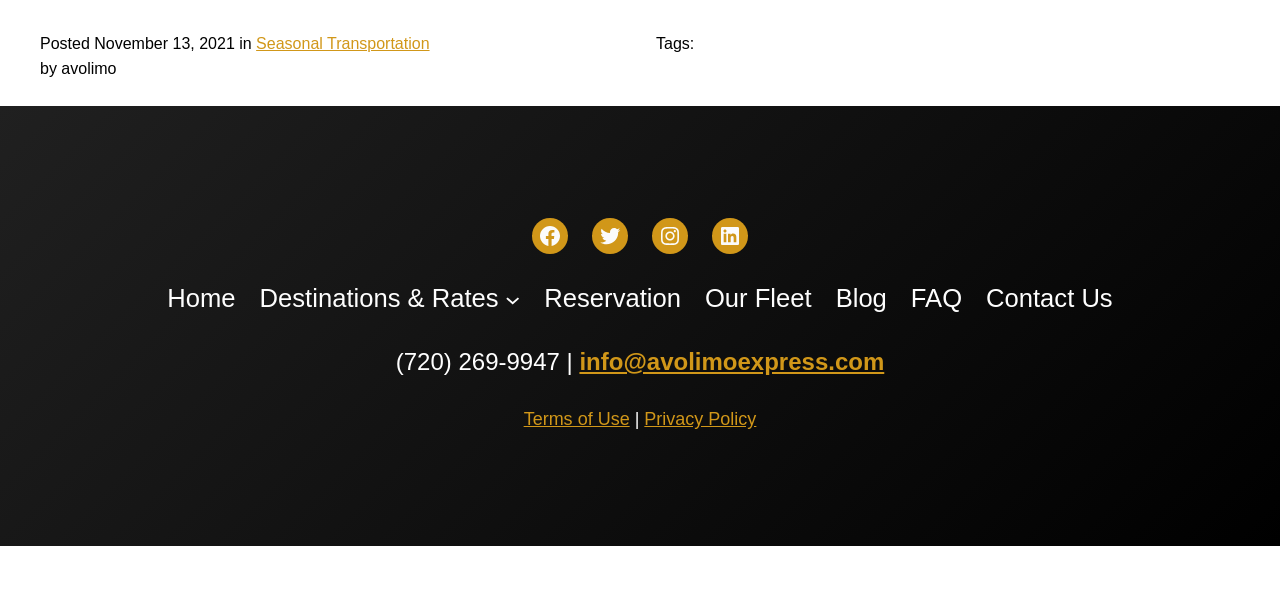Use a single word or phrase to answer this question: 
How many social media links are available?

4